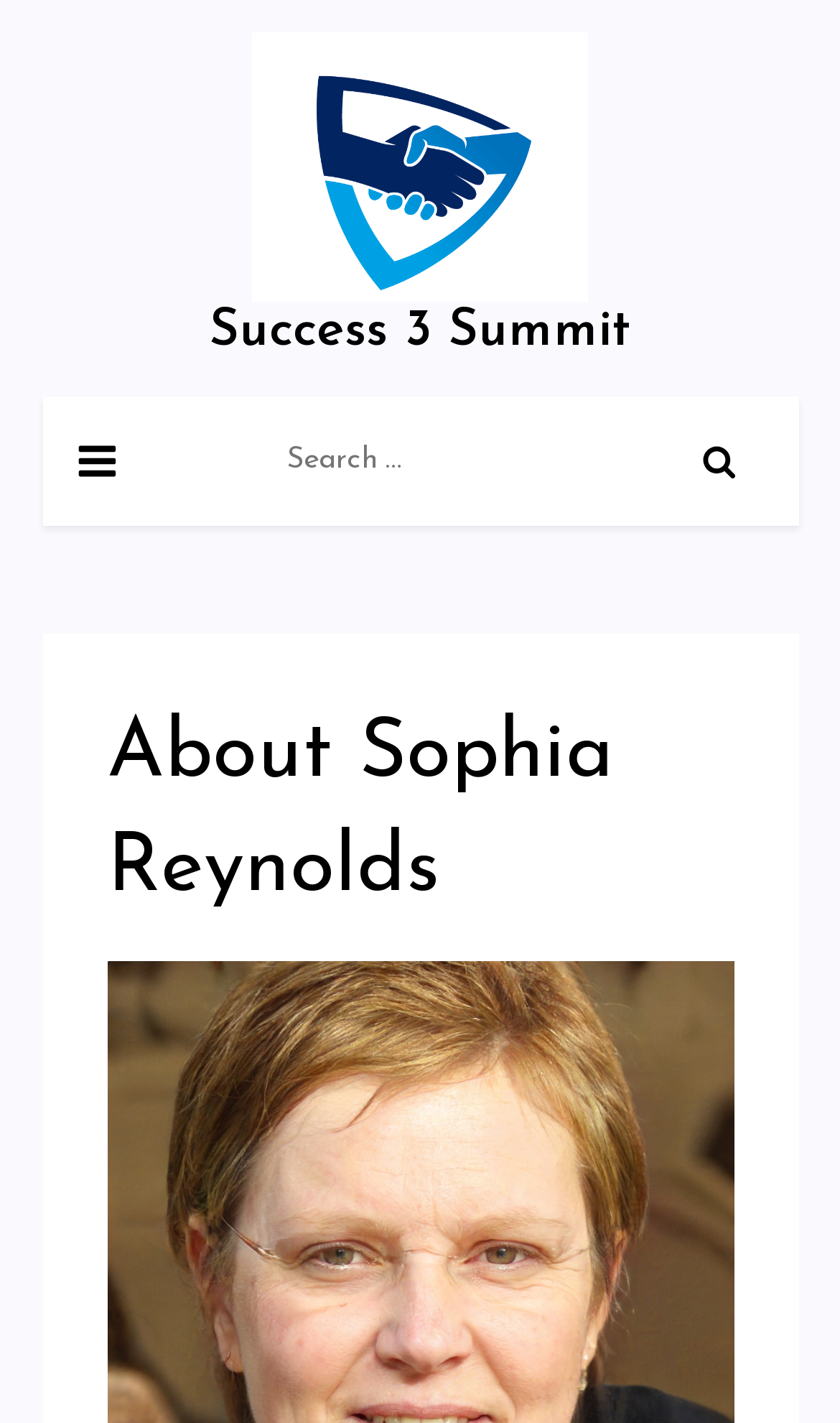Identify the bounding box coordinates for the UI element described as follows: "parent_node: Search for: value="Search"". Ensure the coordinates are four float numbers between 0 and 1, formatted as [left, top, right, bottom].

[0.79, 0.278, 0.923, 0.369]